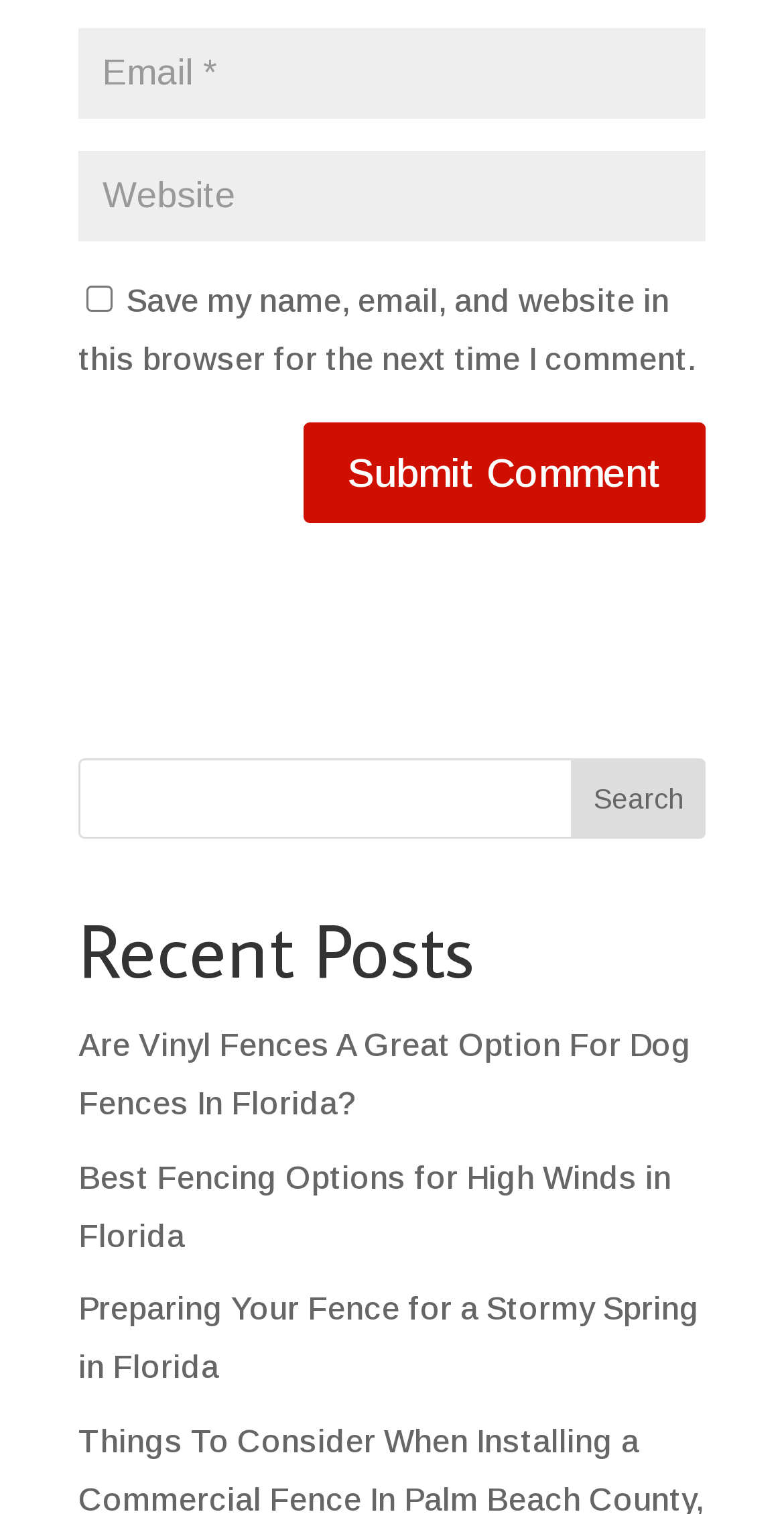Show the bounding box coordinates of the region that should be clicked to follow the instruction: "Read about vinyl fences for dog fences in Florida."

[0.1, 0.679, 0.882, 0.74]